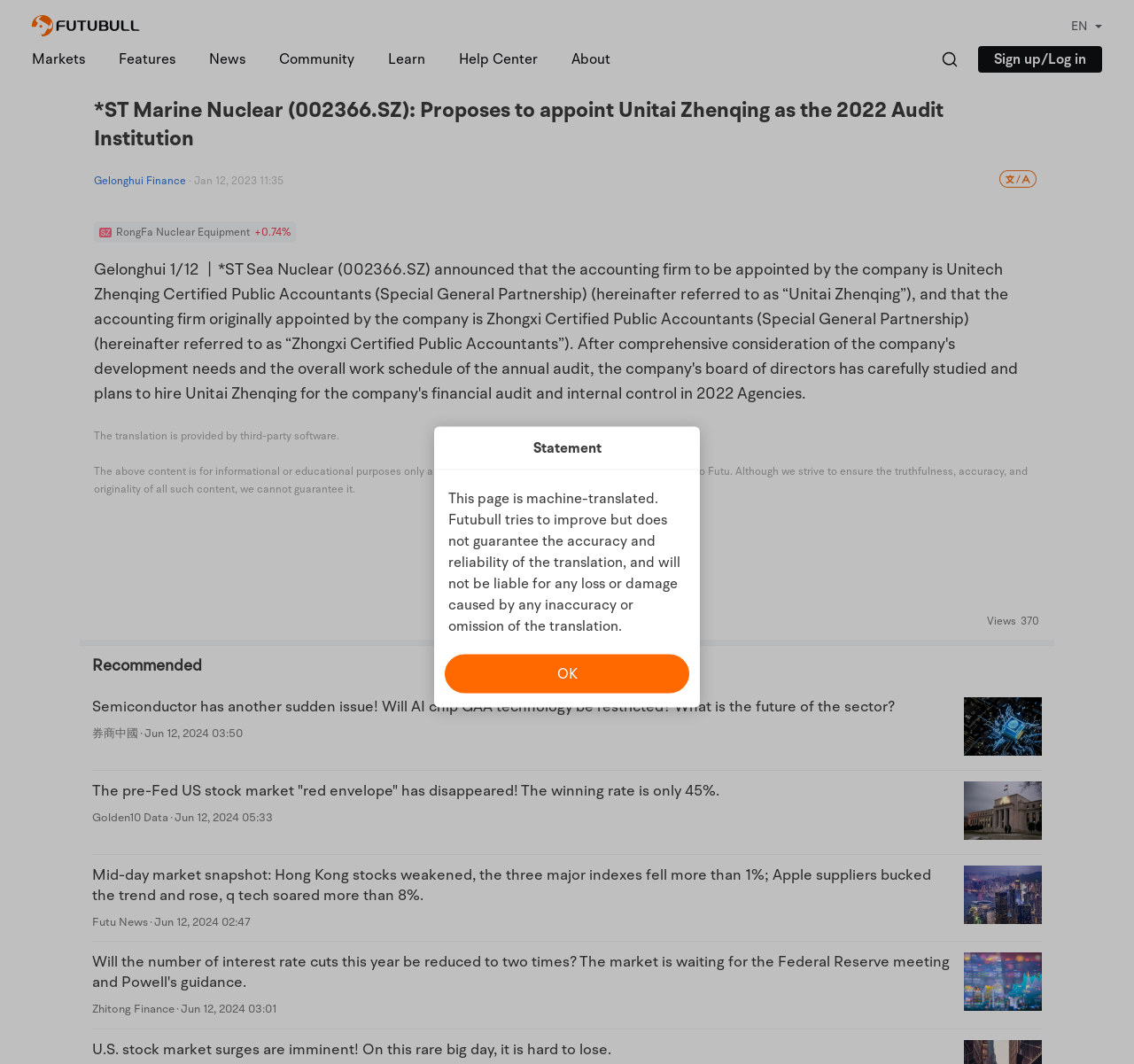Locate the bounding box coordinates of the element I should click to achieve the following instruction: "Click the 'Help Center' link".

[0.405, 0.047, 0.474, 0.064]